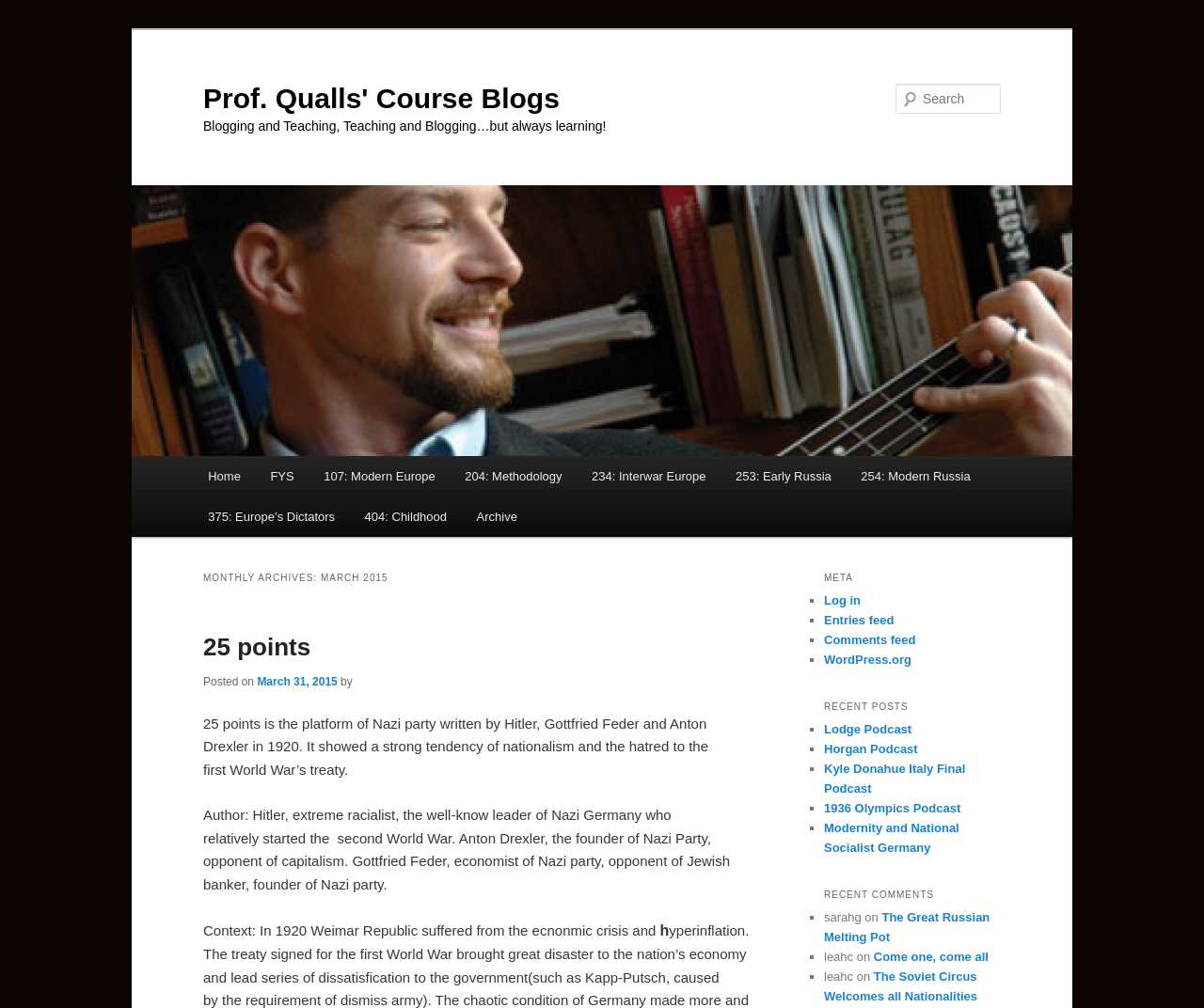How many links are in the main menu?
Refer to the image and give a detailed answer to the query.

The main menu is located at the top of the webpage and contains 9 links, including 'Home', 'FYS', '107: Modern Europe', and others, which can be found by examining the link elements with bounding box coordinates starting from [0.16, 0.452, 0.212, 0.493].